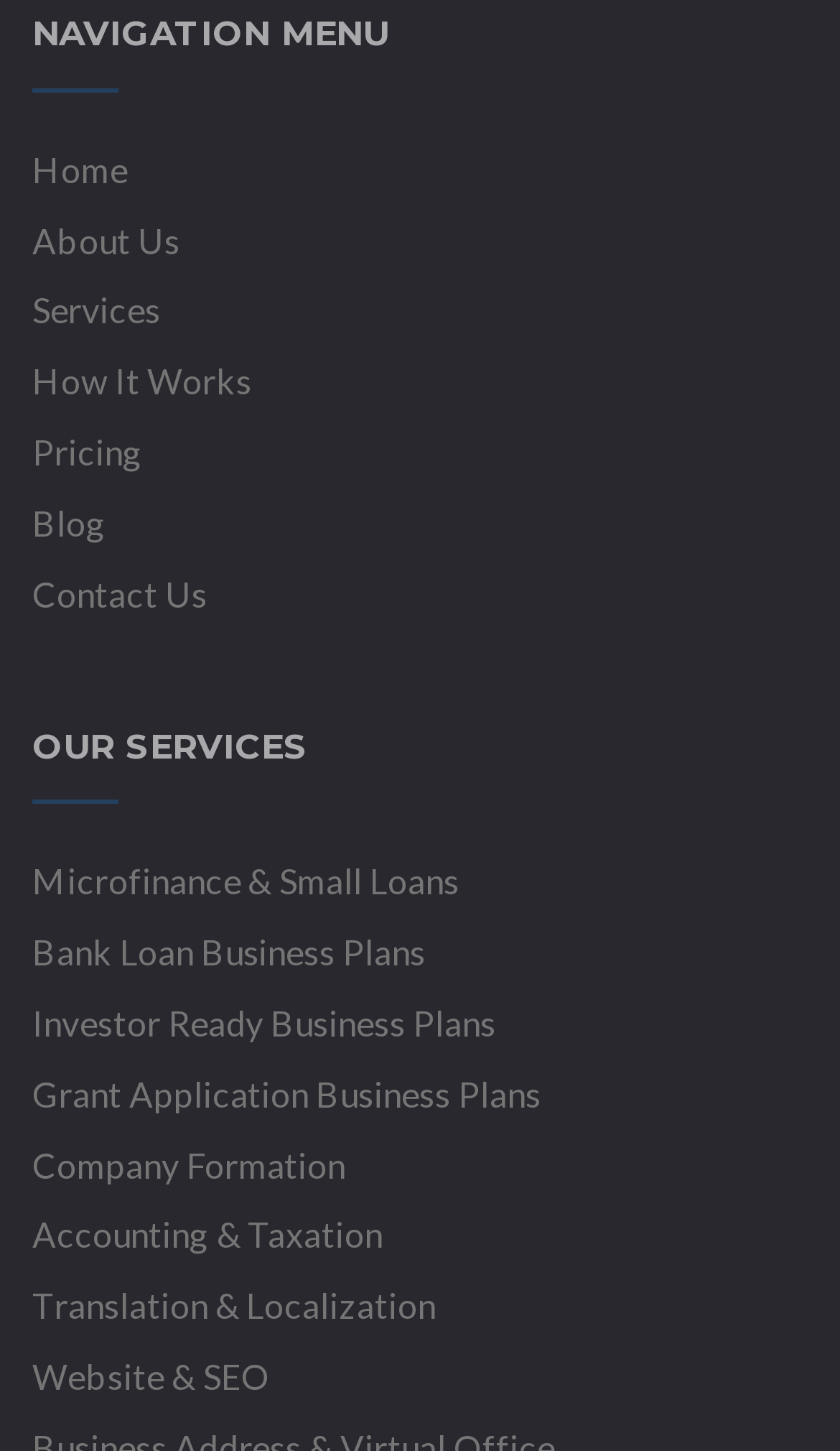Refer to the image and provide a thorough answer to this question:
How many services are listed?

There are 9 services listed because there are 9 link elements under the 'OUR SERVICES' heading, starting from 'Microfinance & Small Loans' to 'Website & SEO', each with its own bounding box coordinates indicating their positions on the webpage.